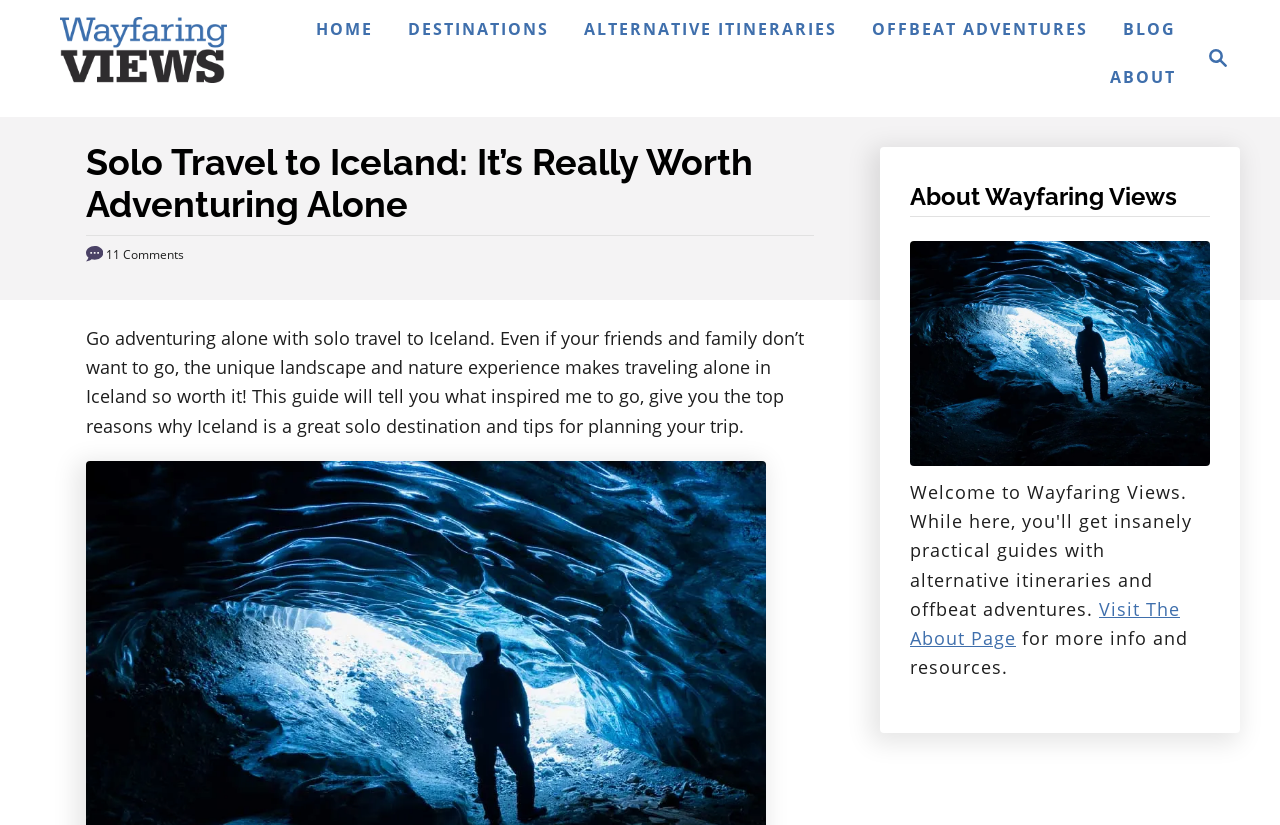Produce an extensive caption that describes everything on the webpage.

The webpage is about solo travel to Iceland, with a focus on inspiration and tips for planning a trip. At the top right corner, there is a search button with a magnifying glass icon. Below it, there is a navigation menu with links to different sections of the website, including "HOME", "DESTINATIONS", "ALTERNATIVE ITINERARIES", "OFFBEAT ADVENTURES", "BLOG", and "ABOUT".

On the left side, there is a logo "Wayfaring Views" with an image, and a header that reads "Solo Travel to Iceland: It’s Really Worth Adventuring Alone". Below the header, there is a small image and a text that says "11 Comments". The main content of the page is a paragraph that discusses the benefits of solo travel to Iceland, including the unique landscape and nature experience, and provides tips for planning a trip.

At the bottom right corner, there is a section about the author, "About Wayfaring Views", with a heading, an image of the author "Carol Guttery", and a link to the "About Page" with additional information and resources.